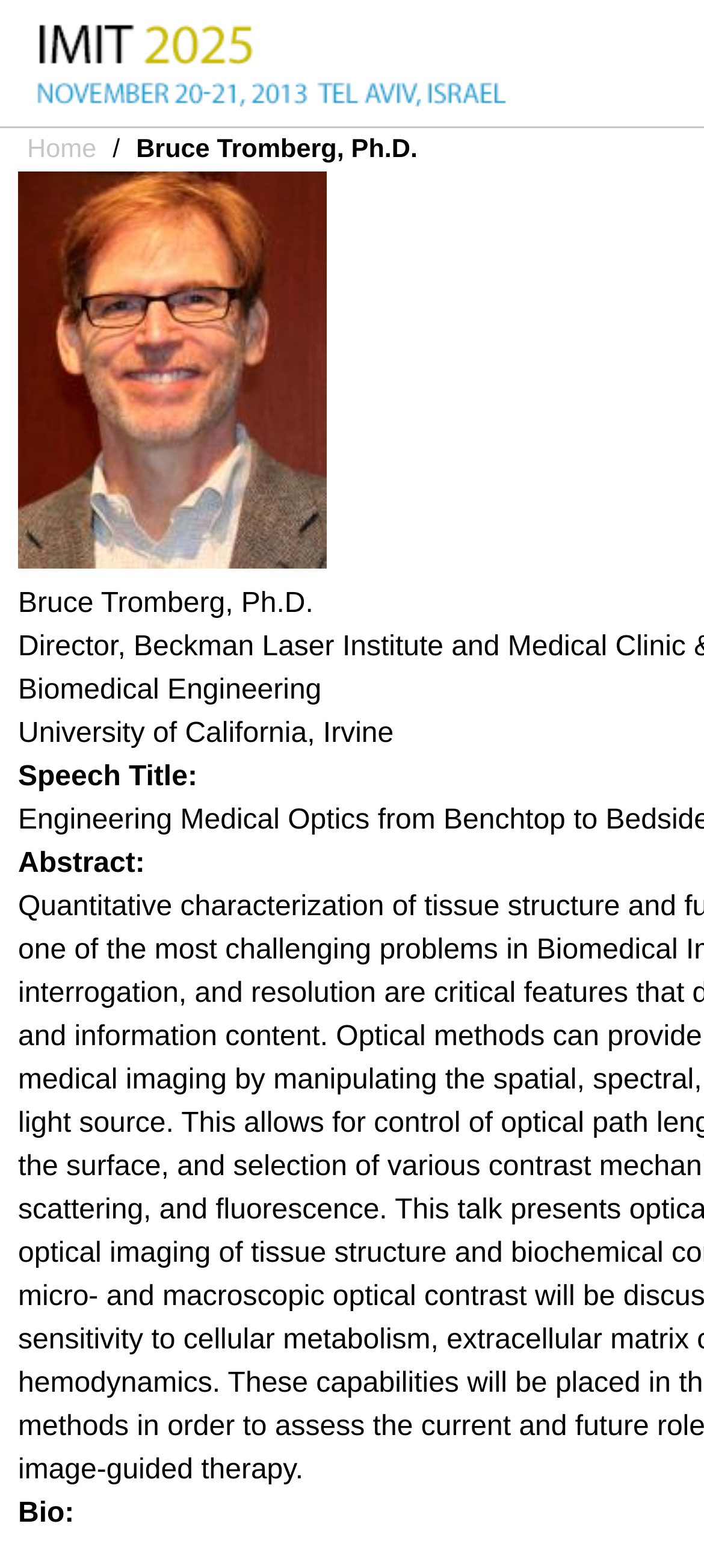Look at the image and write a detailed answer to the question: 
What is the purpose of the 'YOU ARE HERE' heading?

The 'YOU ARE HERE' heading is likely used to indicate the current location or section of the webpage, helping users navigate the content.